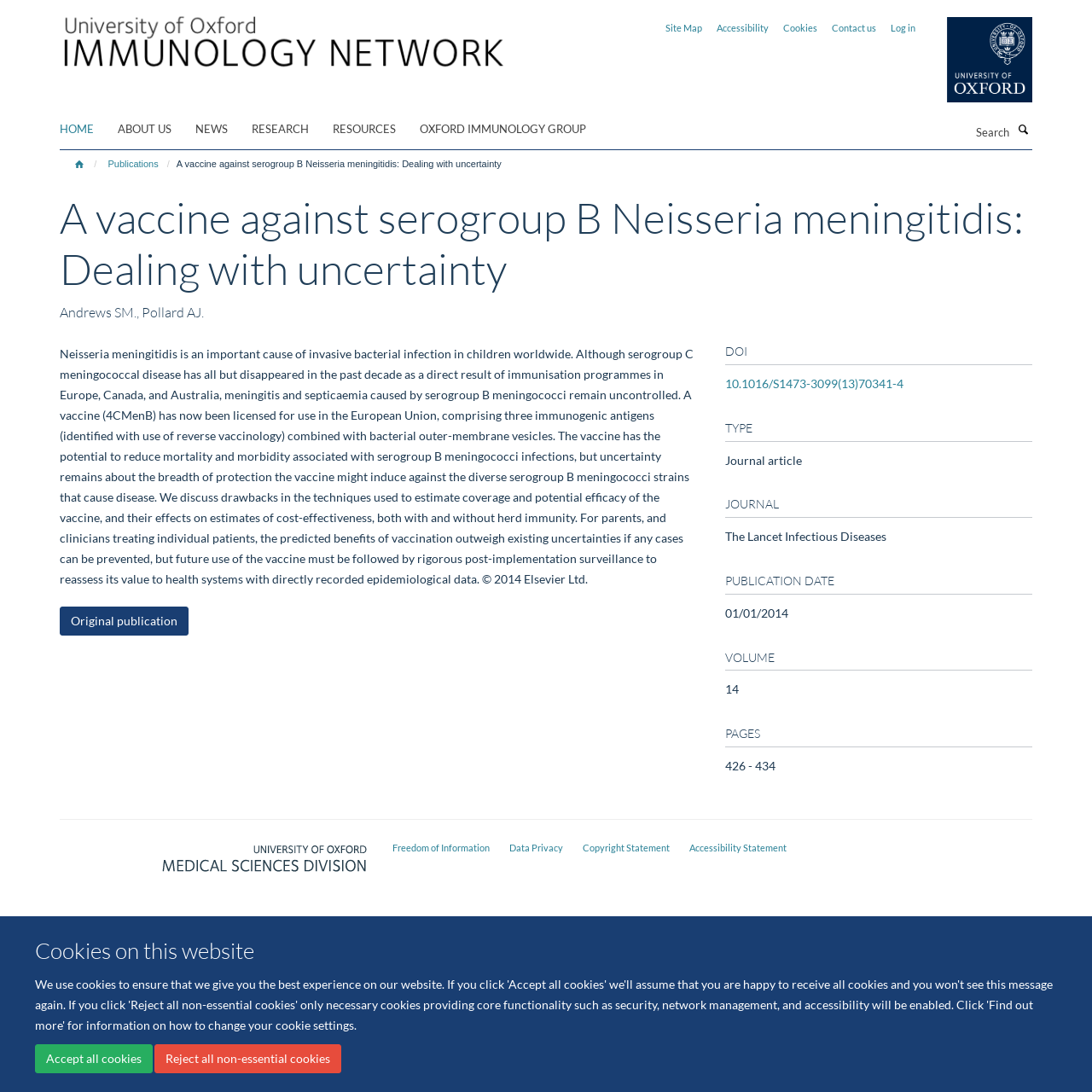Find the bounding box coordinates for the UI element whose description is: "Reject all non-essential cookies". The coordinates should be four float numbers between 0 and 1, in the format [left, top, right, bottom].

[0.141, 0.956, 0.313, 0.983]